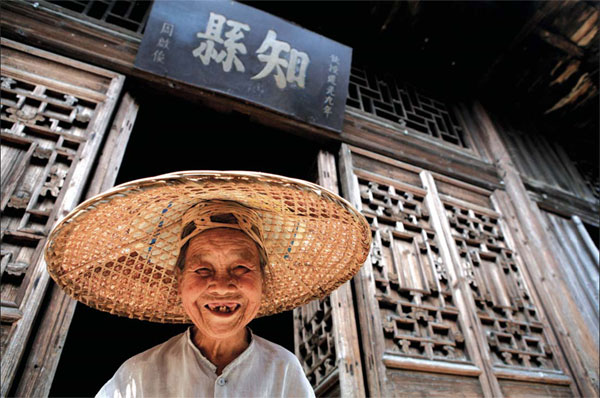What is the woman wearing on her head?
Carefully analyze the image and provide a thorough answer to the question.

The caption specifically mentions that the woman is wearing a traditional straw hat, which is shielding her from the sun and adds to her wise and historic appearance.